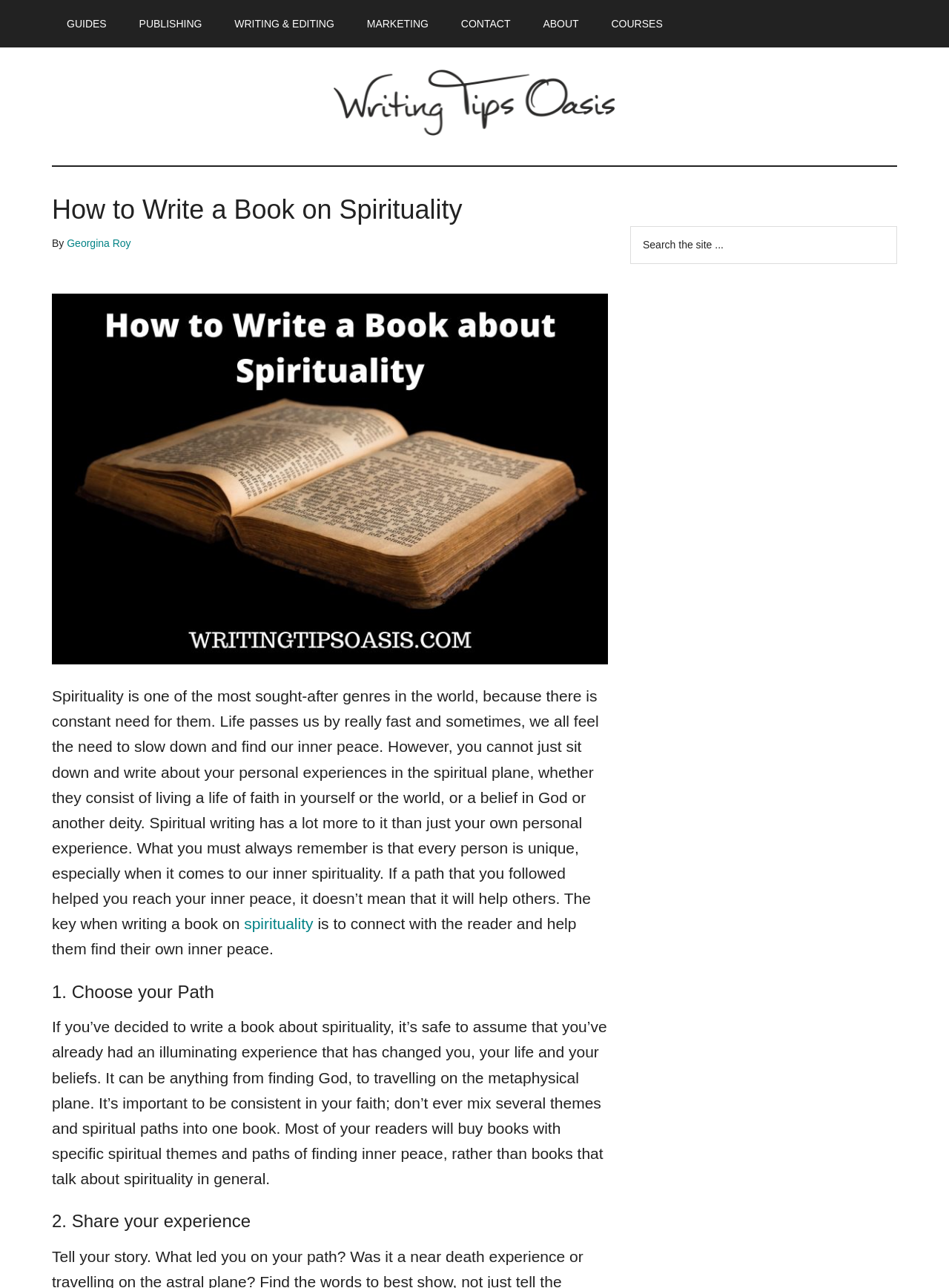Determine the bounding box coordinates of the UI element that matches the following description: "Georgina Roy". The coordinates should be four float numbers between 0 and 1 in the format [left, top, right, bottom].

[0.07, 0.184, 0.138, 0.194]